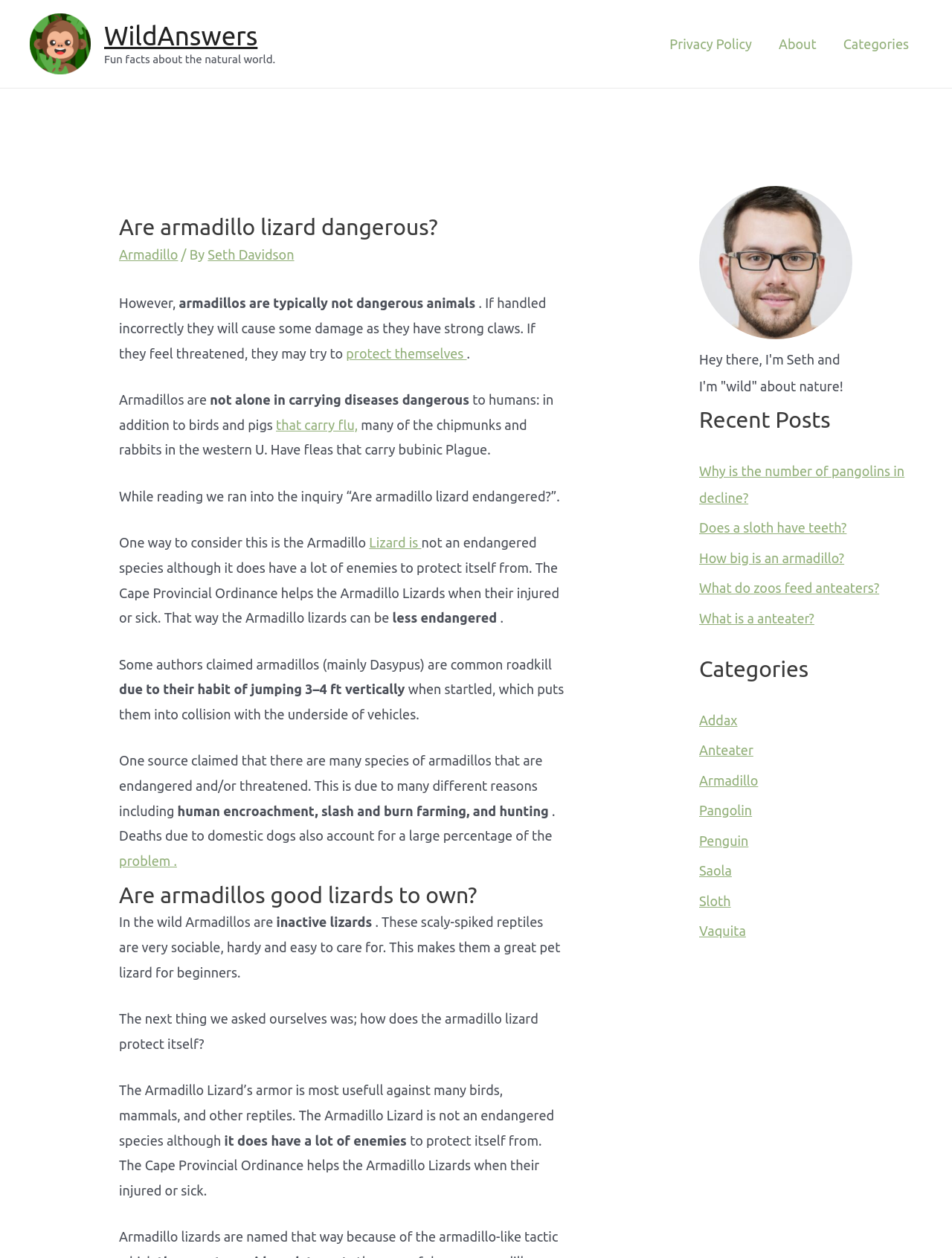Determine the bounding box coordinates of the region to click in order to accomplish the following instruction: "Explore the 'Armadillo' category". Provide the coordinates as four float numbers between 0 and 1, specifically [left, top, right, bottom].

[0.734, 0.614, 0.796, 0.626]